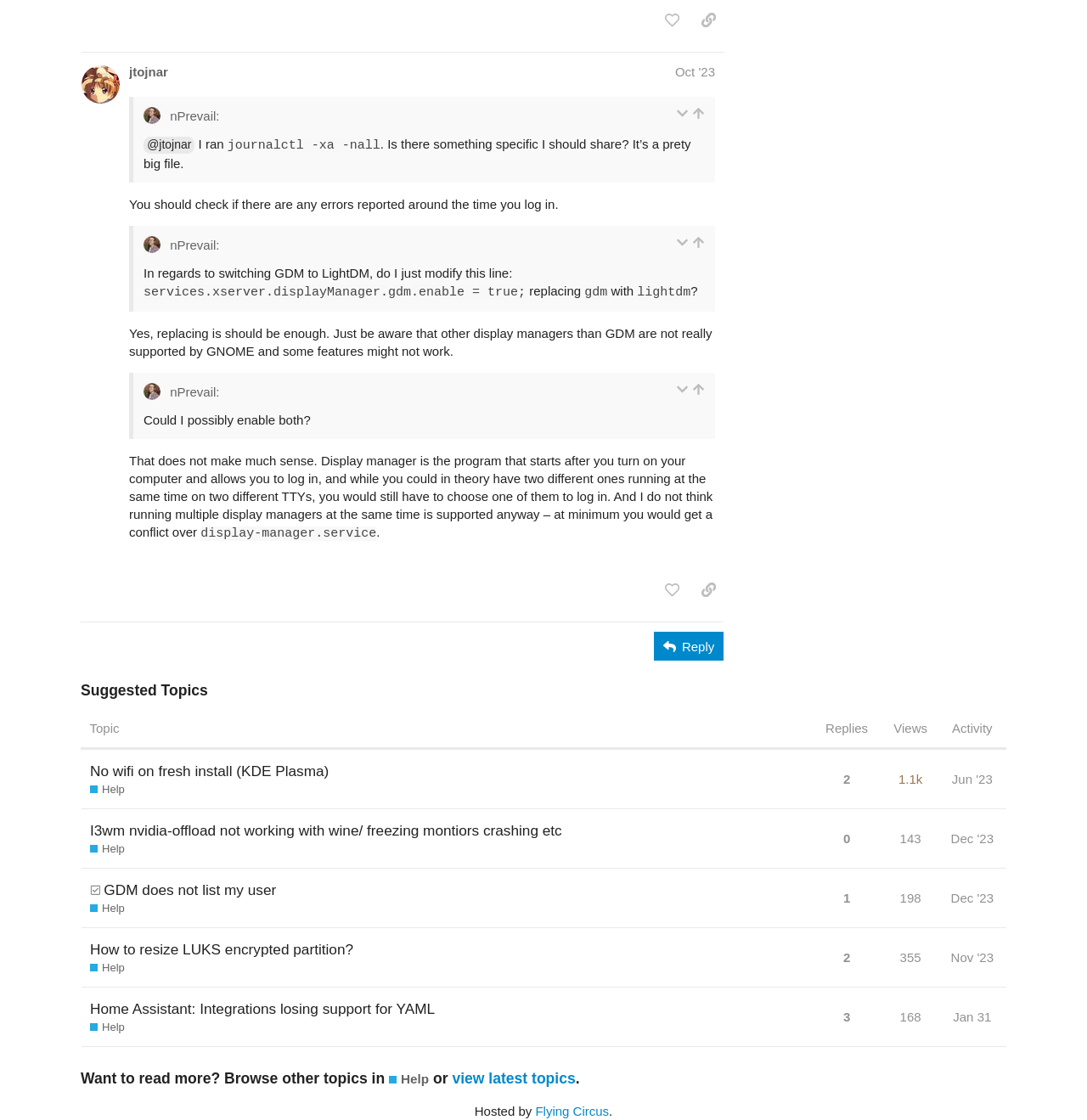Determine the bounding box for the described UI element: "name="submit" value="Post Comment"".

None